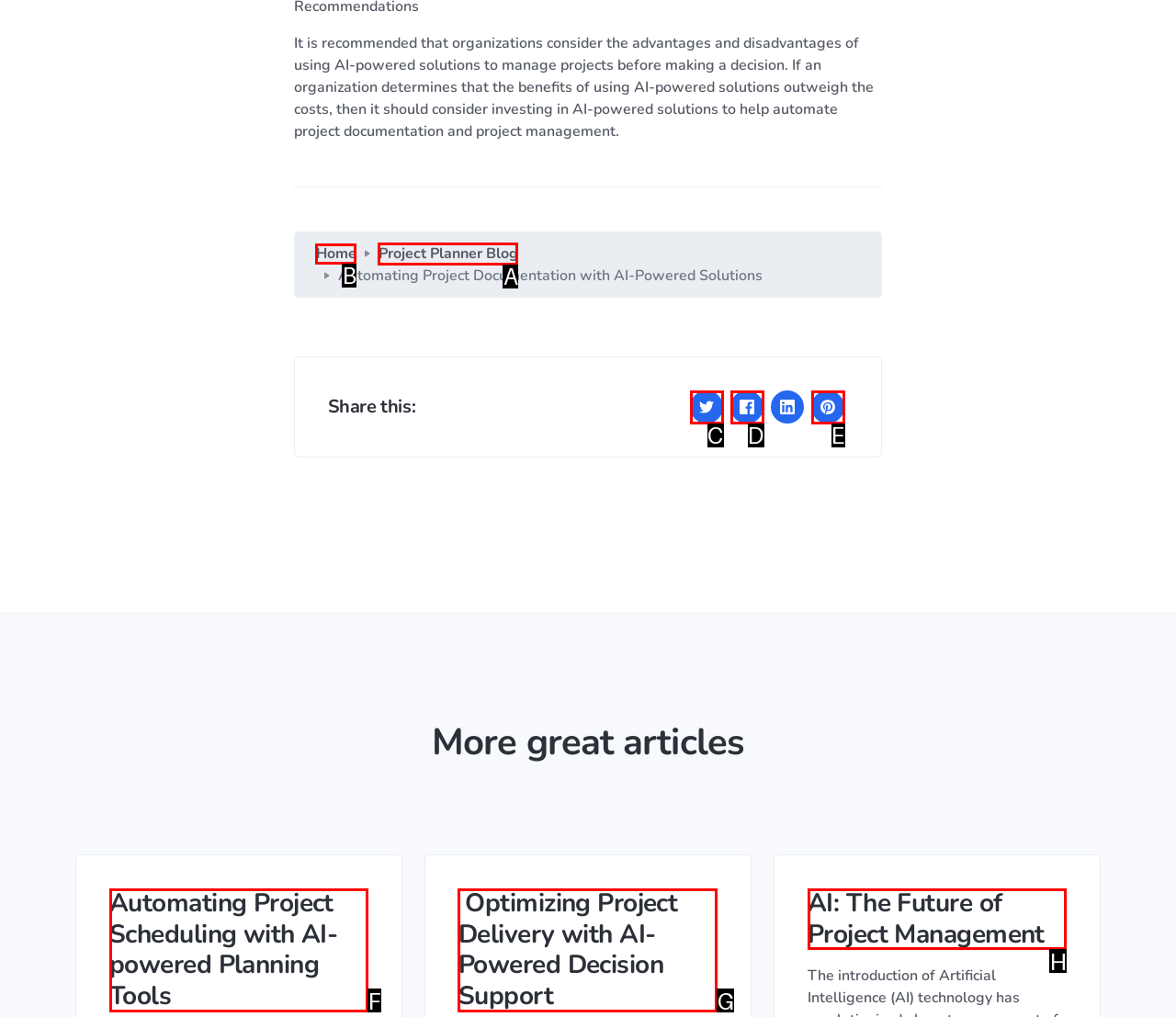Identify the correct choice to execute this task: View 'AI: The Future of Project Management' article
Respond with the letter corresponding to the right option from the available choices.

H